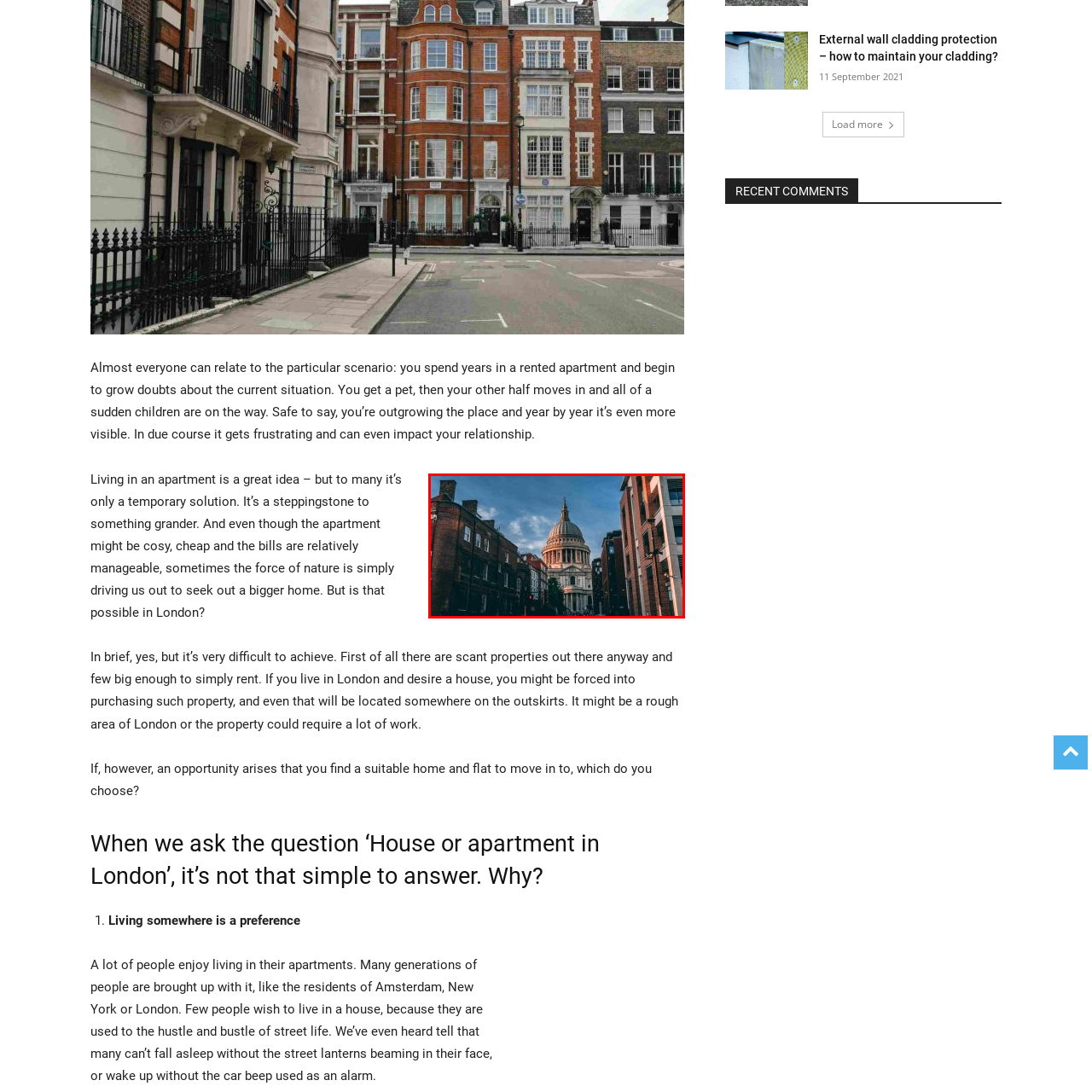What is the atmosphere conveyed by the scene? Check the image surrounded by the red bounding box and reply with a single word or a short phrase.

Grandeur and tranquility